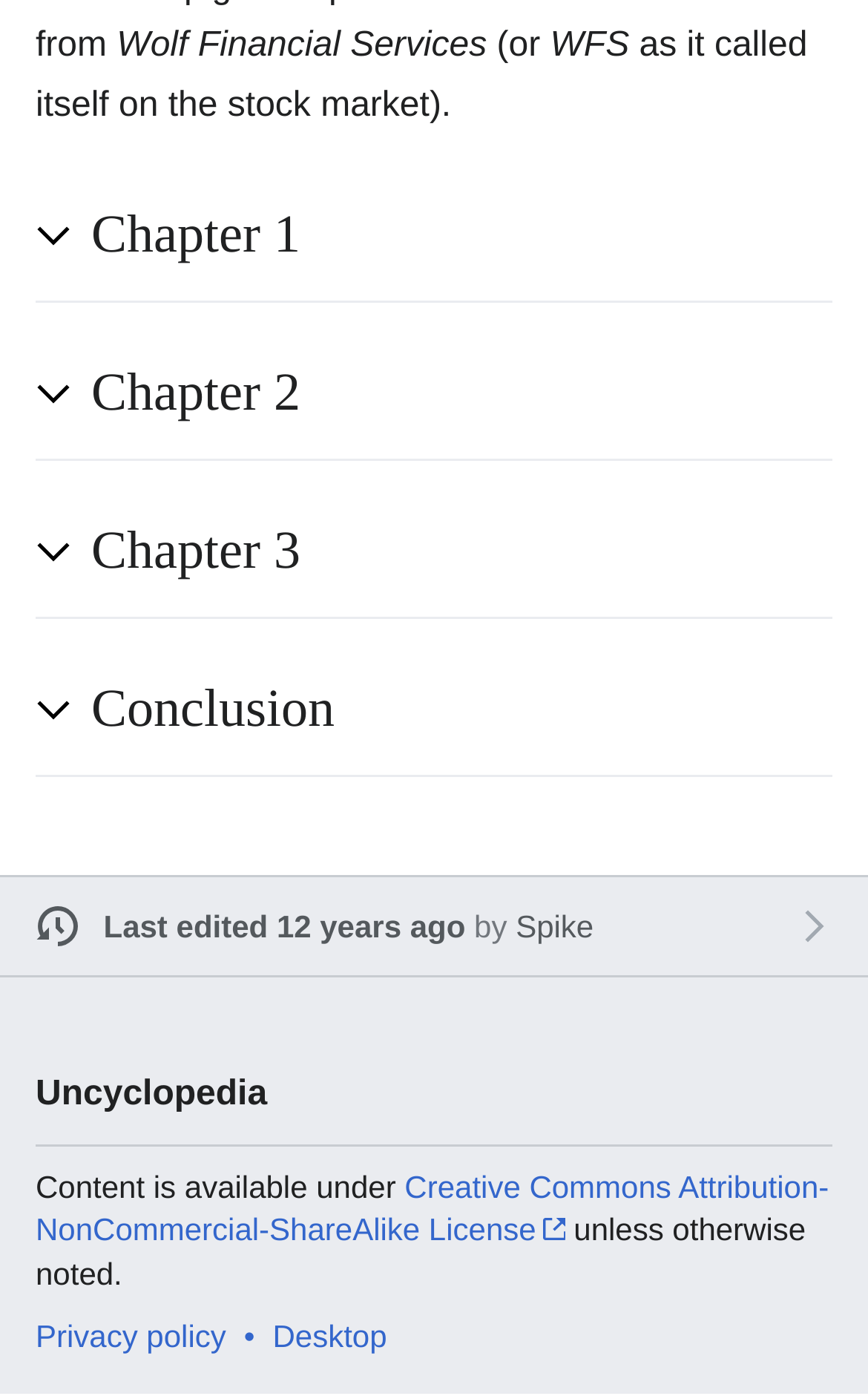Identify the bounding box coordinates of the area you need to click to perform the following instruction: "Go to Conclusion".

[0.105, 0.482, 0.877, 0.536]